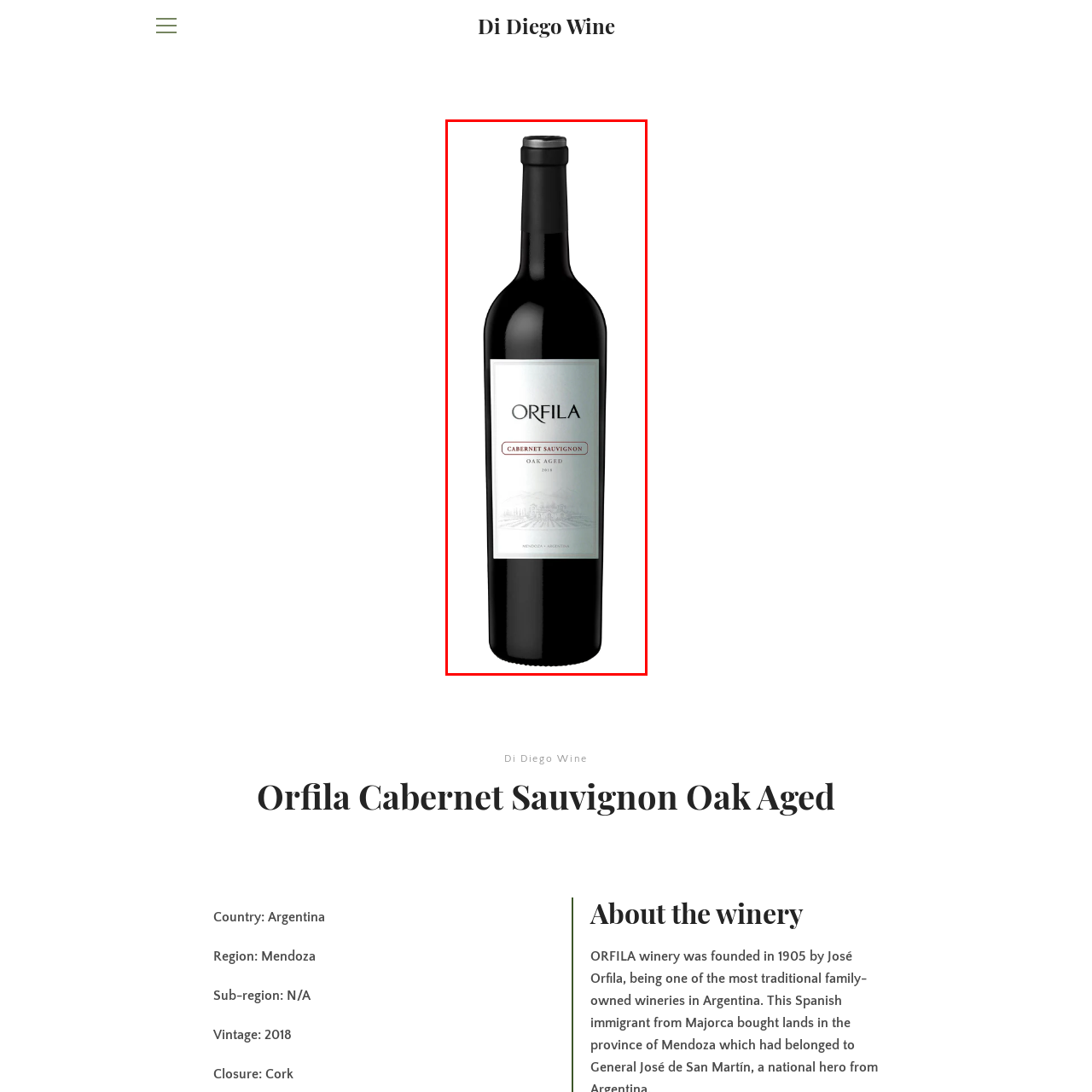Look closely at the image surrounded by the red box, What is the grape variety of the wine? Give your answer as a single word or phrase.

CABERNET SAUVIGNON